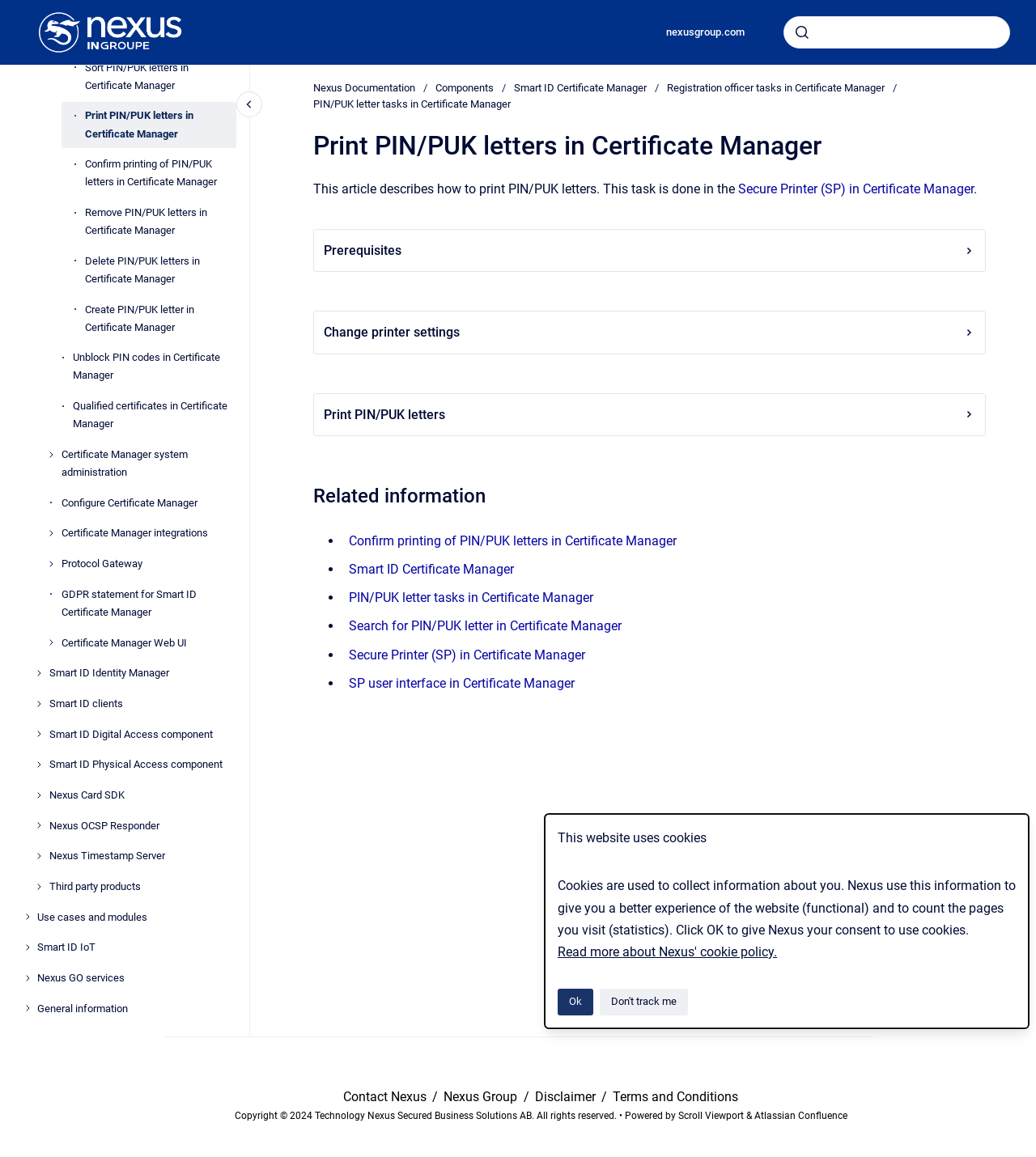Determine the bounding box coordinates of the clickable element to achieve the following action: 'Print PIN/PUK letters in Certificate Manager'. Provide the coordinates as four float values between 0 and 1, formatted as [left, top, right, bottom].

[0.082, 0.088, 0.228, 0.128]